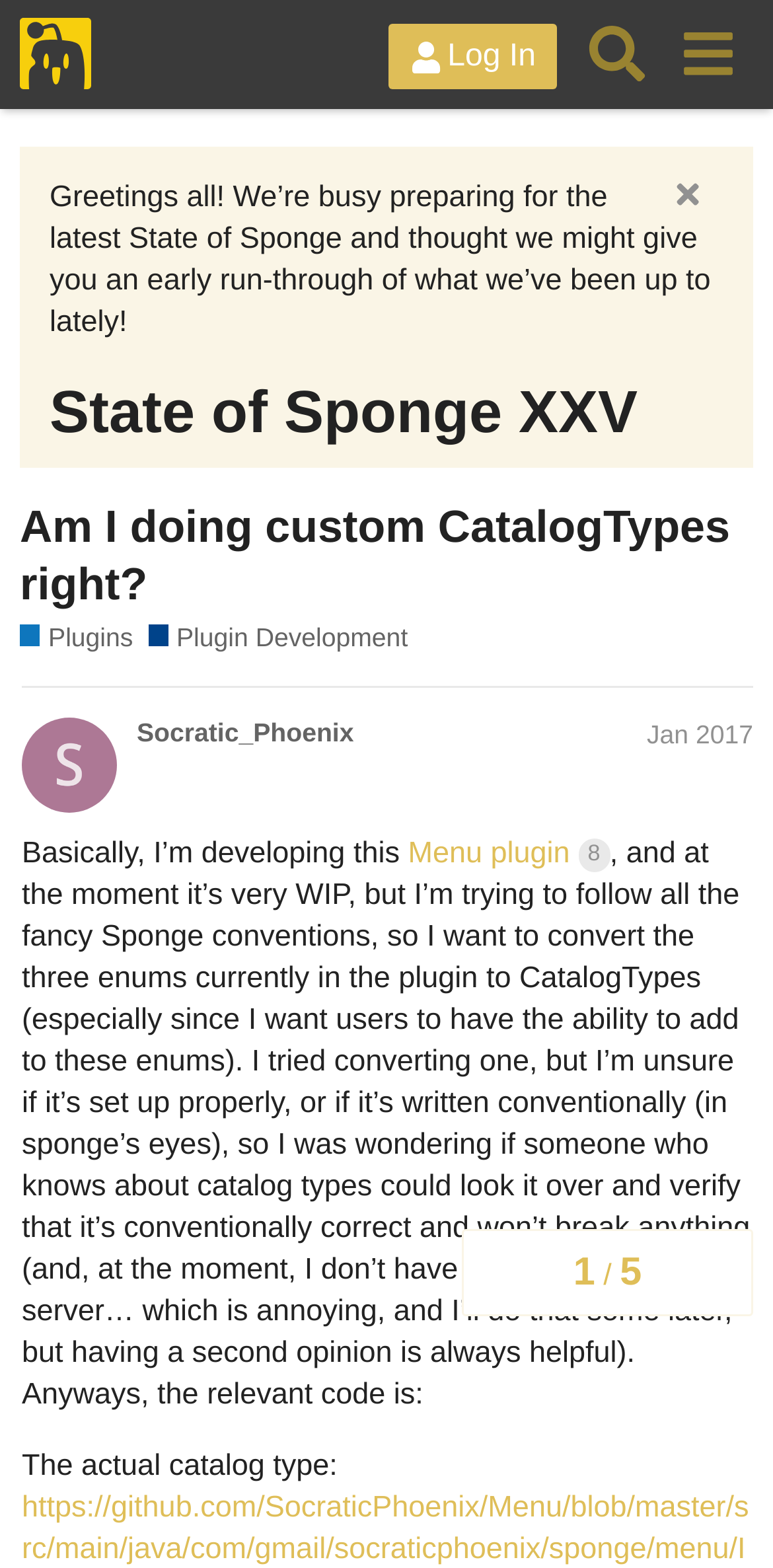Given the element description, predict the bounding box coordinates in the format (top-left x, top-left y, bottom-right x, bottom-right y), using floating point numbers between 0 and 1: Jan 2017

[0.837, 0.459, 0.974, 0.478]